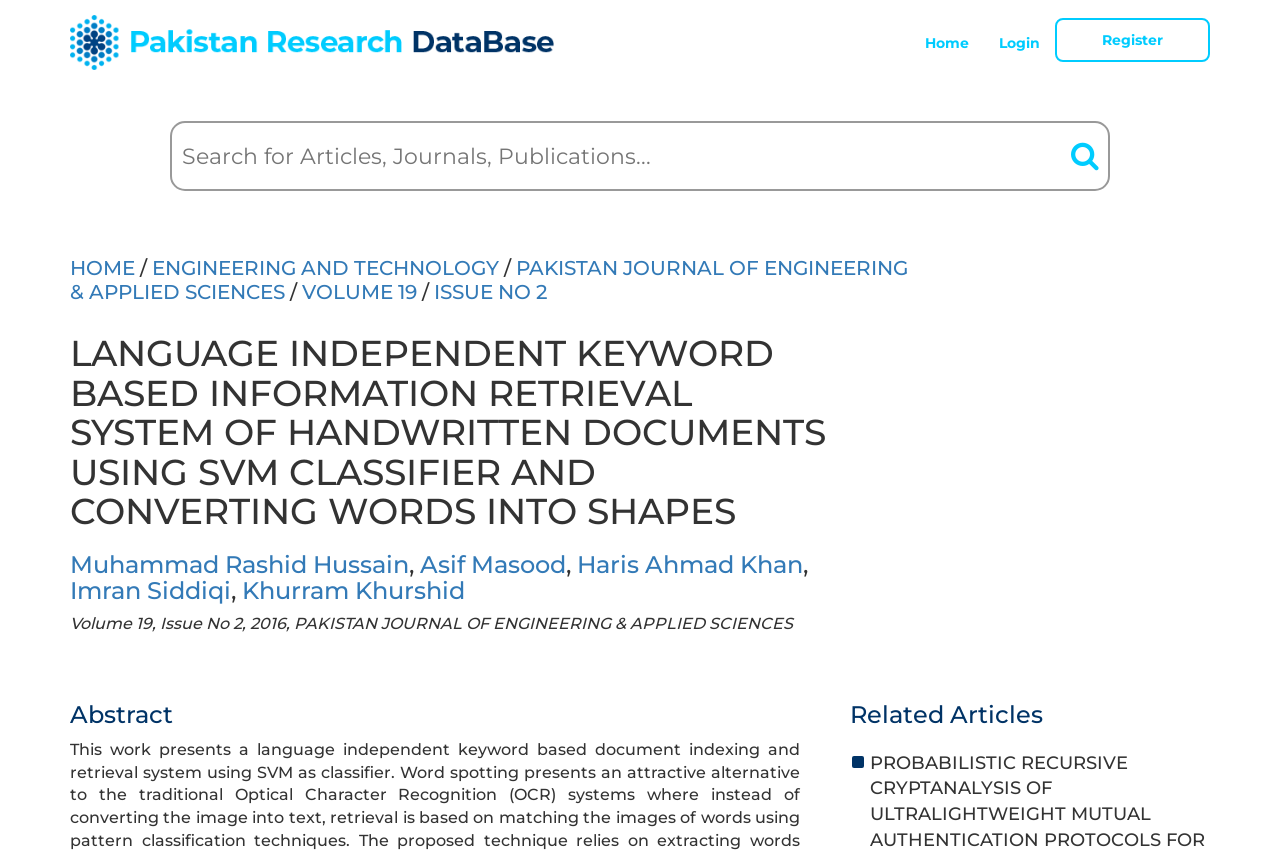Find the bounding box coordinates for the HTML element described as: "Volume 19". The coordinates should consist of four float values between 0 and 1, i.e., [left, top, right, bottom].

[0.236, 0.327, 0.326, 0.355]